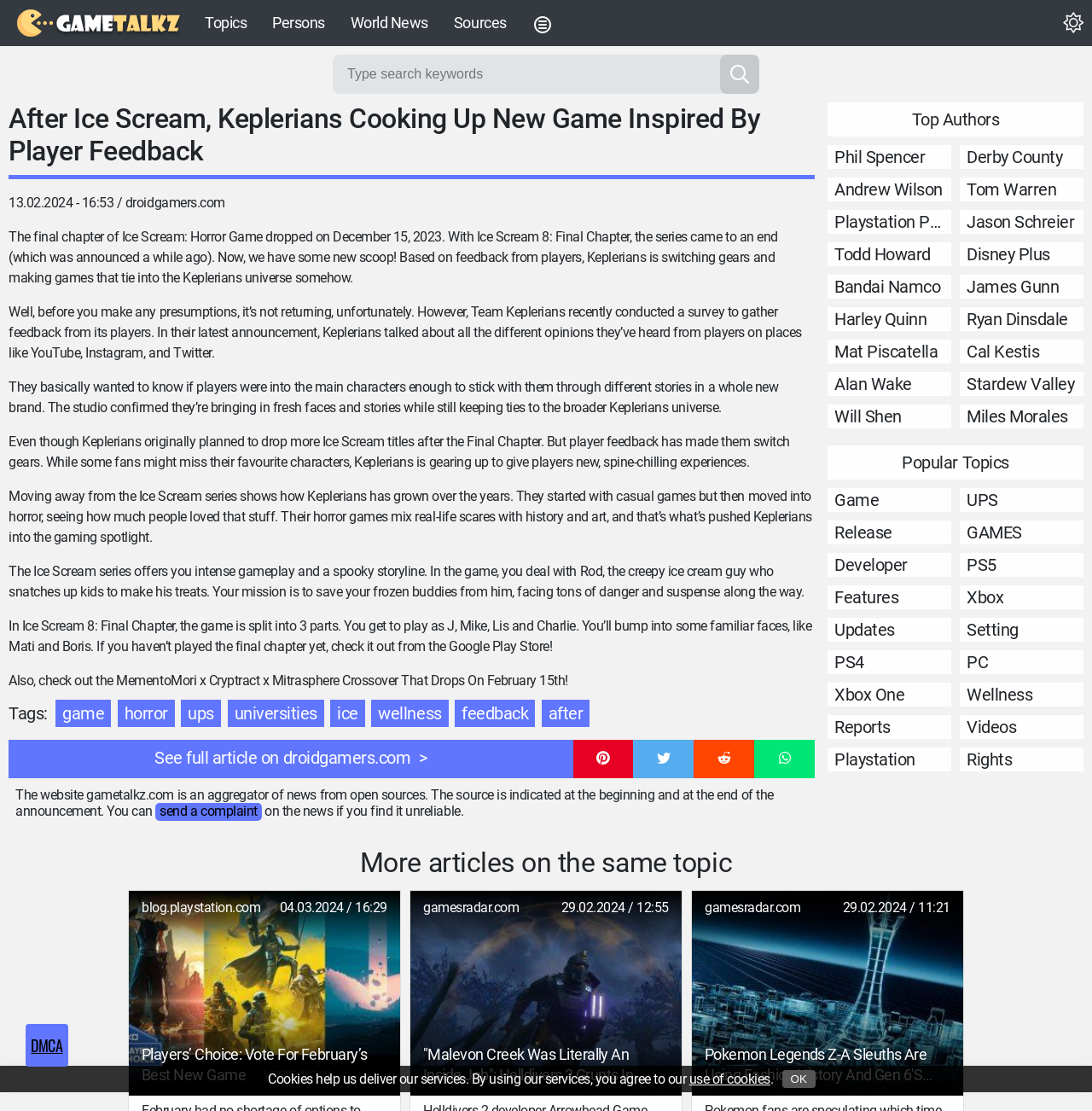Locate the bounding box coordinates of the region to be clicked to comply with the following instruction: "Search for something". The coordinates must be four float numbers between 0 and 1, in the form [left, top, right, bottom].

[0.305, 0.049, 0.695, 0.084]